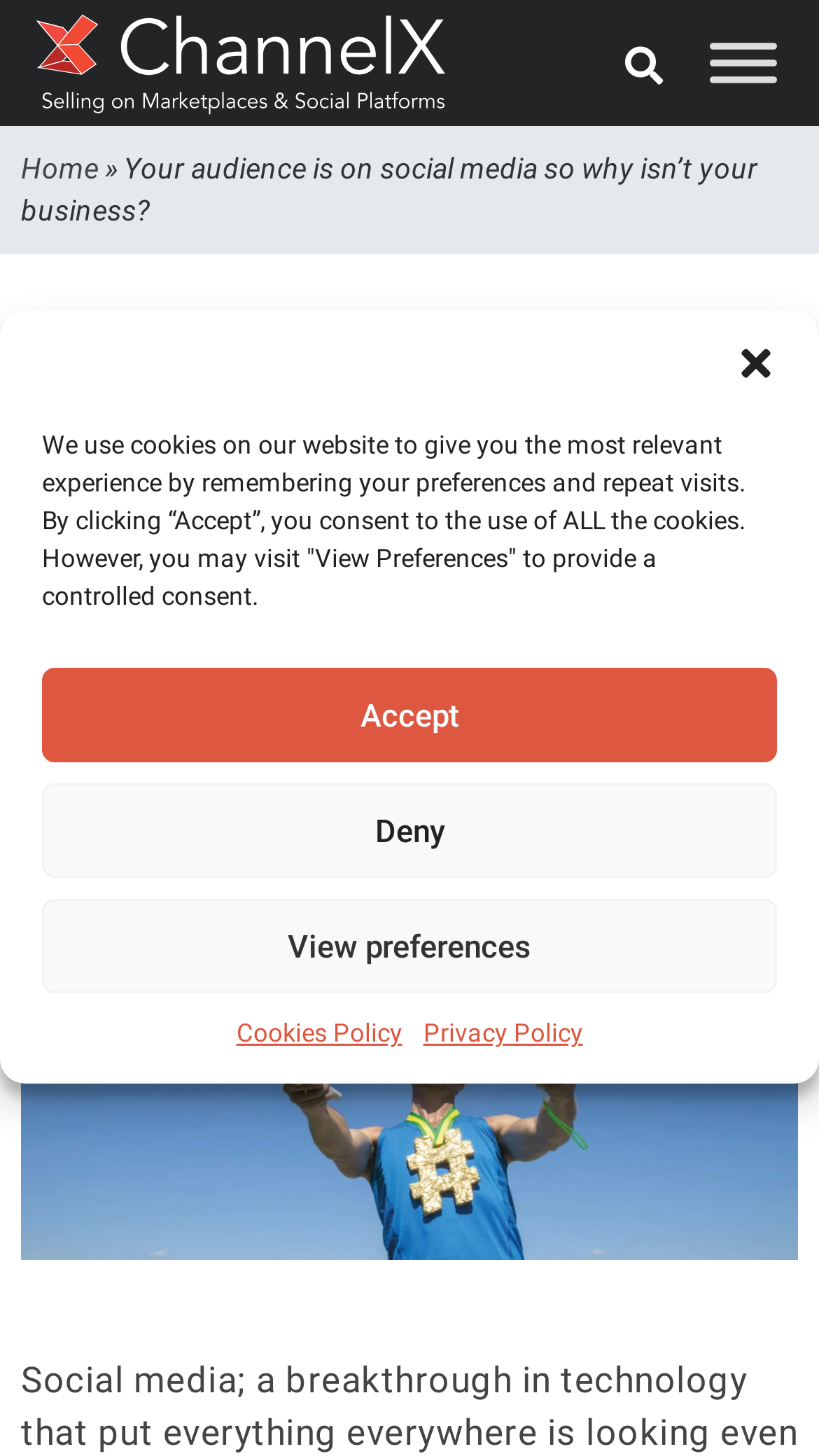From the element description aria-label="Share on linkedin", predict the bounding box coordinates of the UI element. The coordinates must be specified in the format (top-left x, top-left y, bottom-right x, bottom-right y) and should be within the 0 to 1 range.

[0.026, 0.415, 0.118, 0.467]